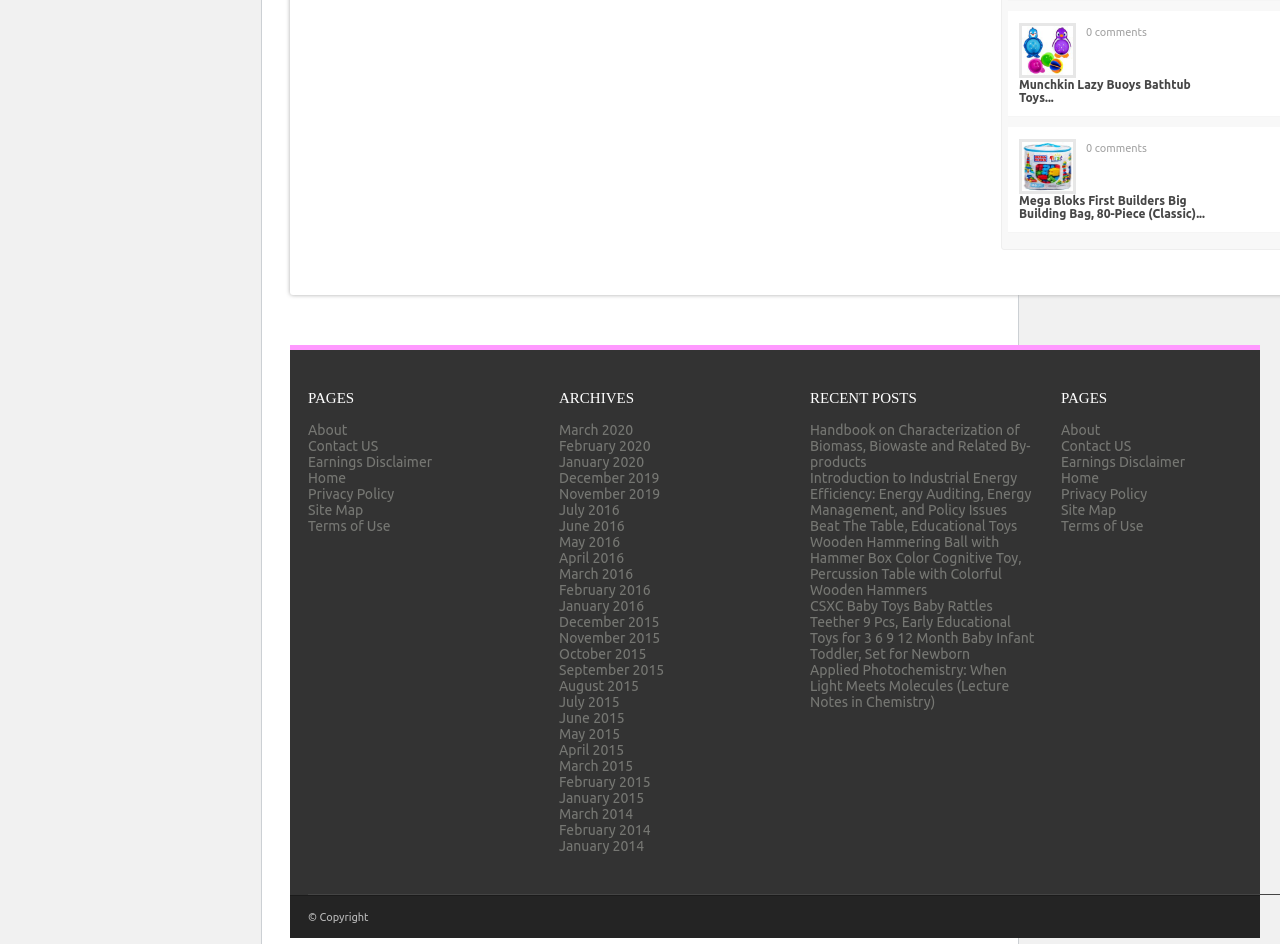What is the name of the first product? Based on the screenshot, please respond with a single word or phrase.

Munchkin Lazy Buoys Bathtub Toys